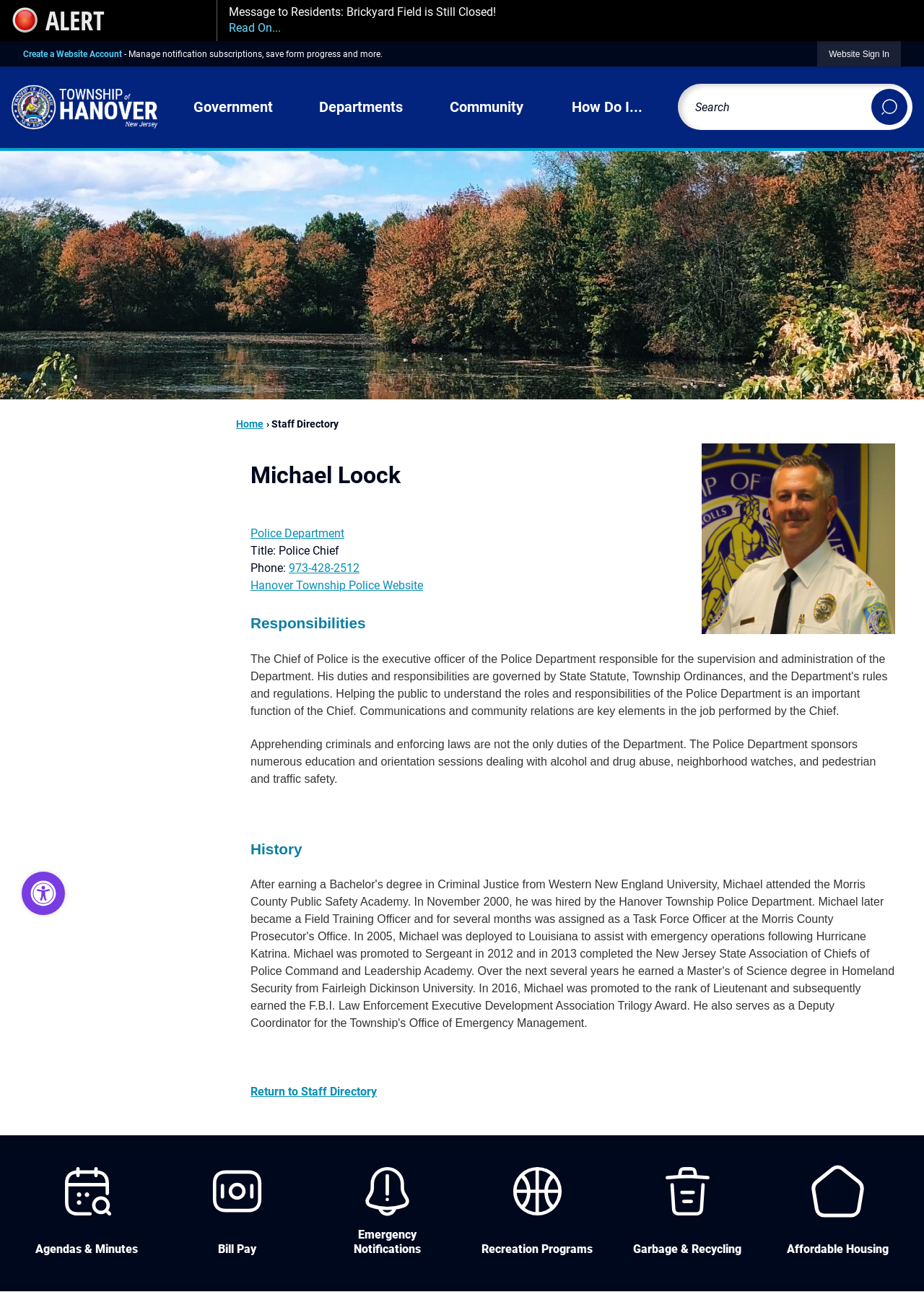What can be done on this webpage?
Please provide a single word or phrase as the answer based on the screenshot.

View staff directory